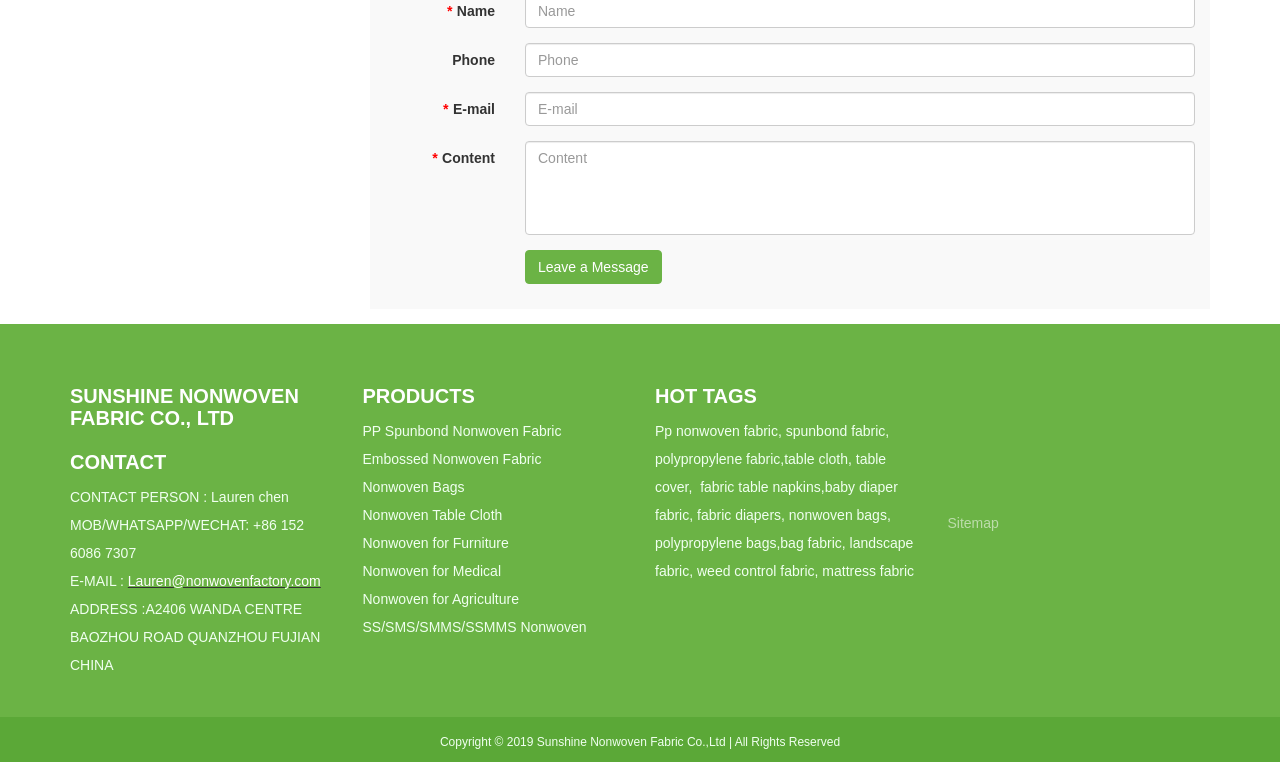Determine the bounding box coordinates of the section to be clicked to follow the instruction: "View links and resources". The coordinates should be given as four float numbers between 0 and 1, formatted as [left, top, right, bottom].

None